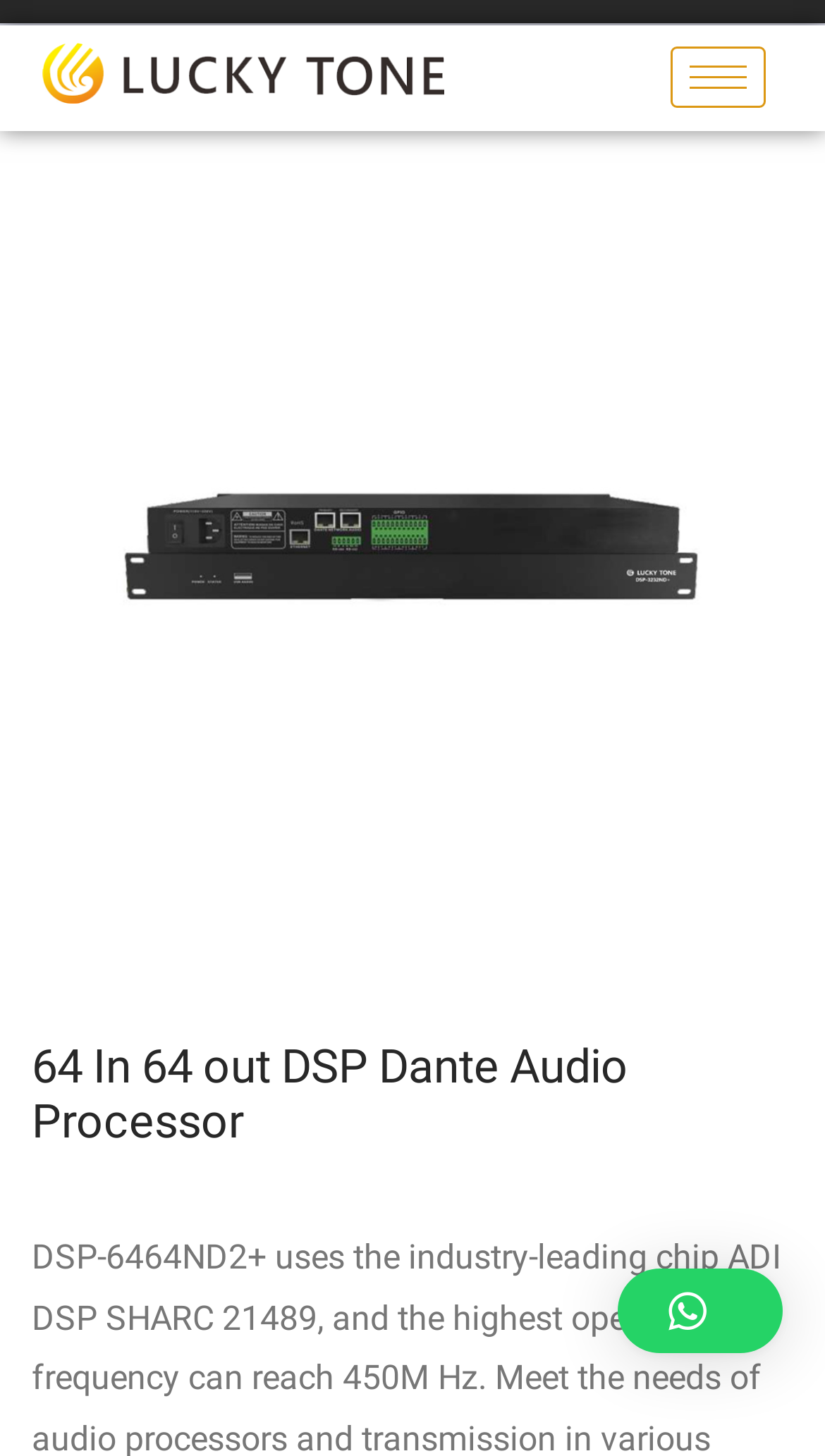Provide the bounding box coordinates for the specified HTML element described in this description: "Chat Now". The coordinates should be four float numbers ranging from 0 to 1, in the format [left, top, right, bottom].

None